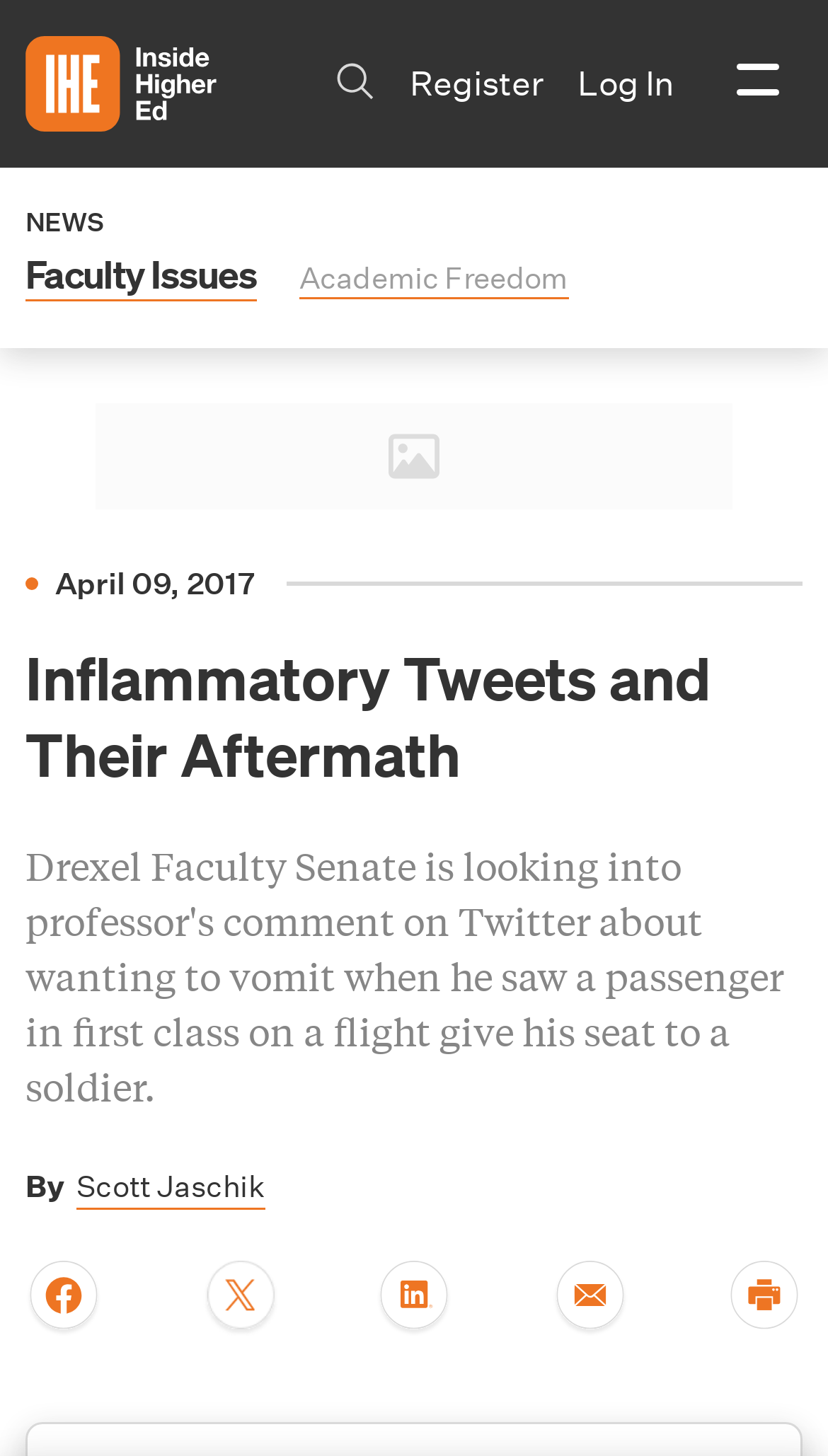Find the bounding box coordinates of the element to click in order to complete the given instruction: "Search for something."

[0.403, 0.04, 0.454, 0.069]